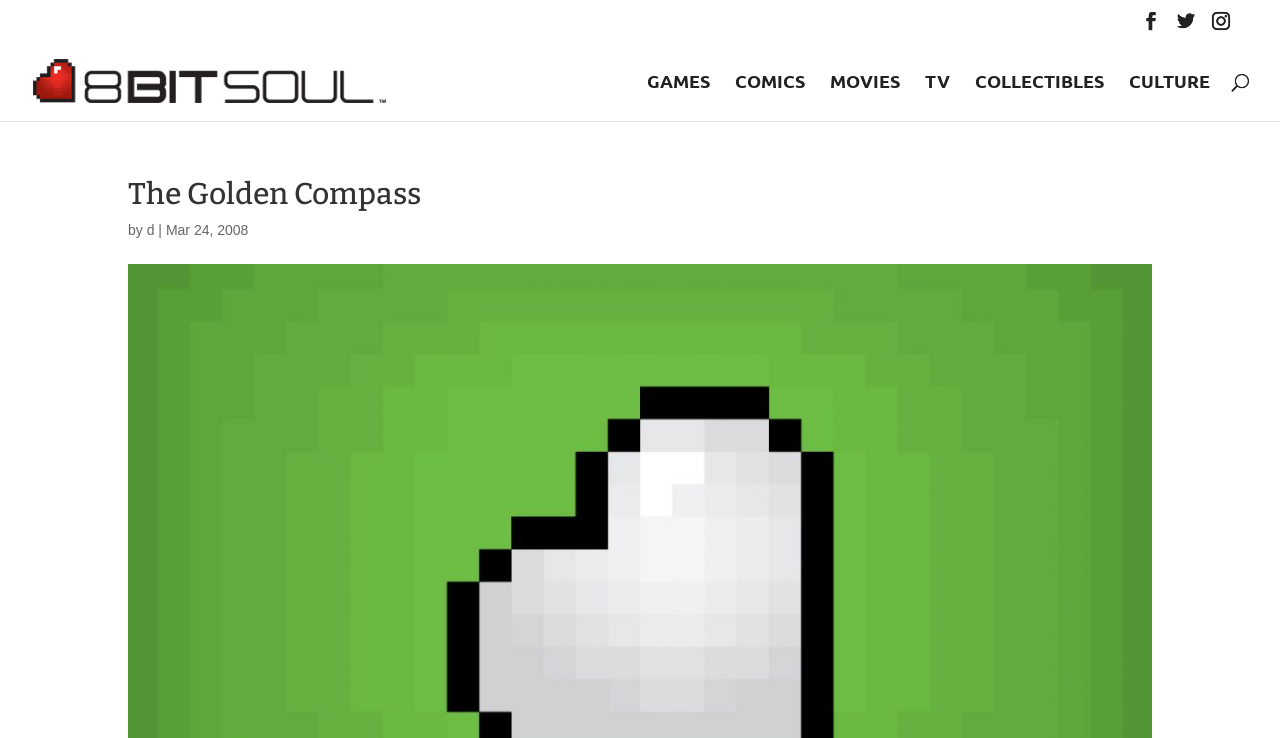Locate the bounding box coordinates of the element you need to click to accomplish the task described by this instruction: "View The Golden Compass details".

[0.1, 0.243, 0.9, 0.297]